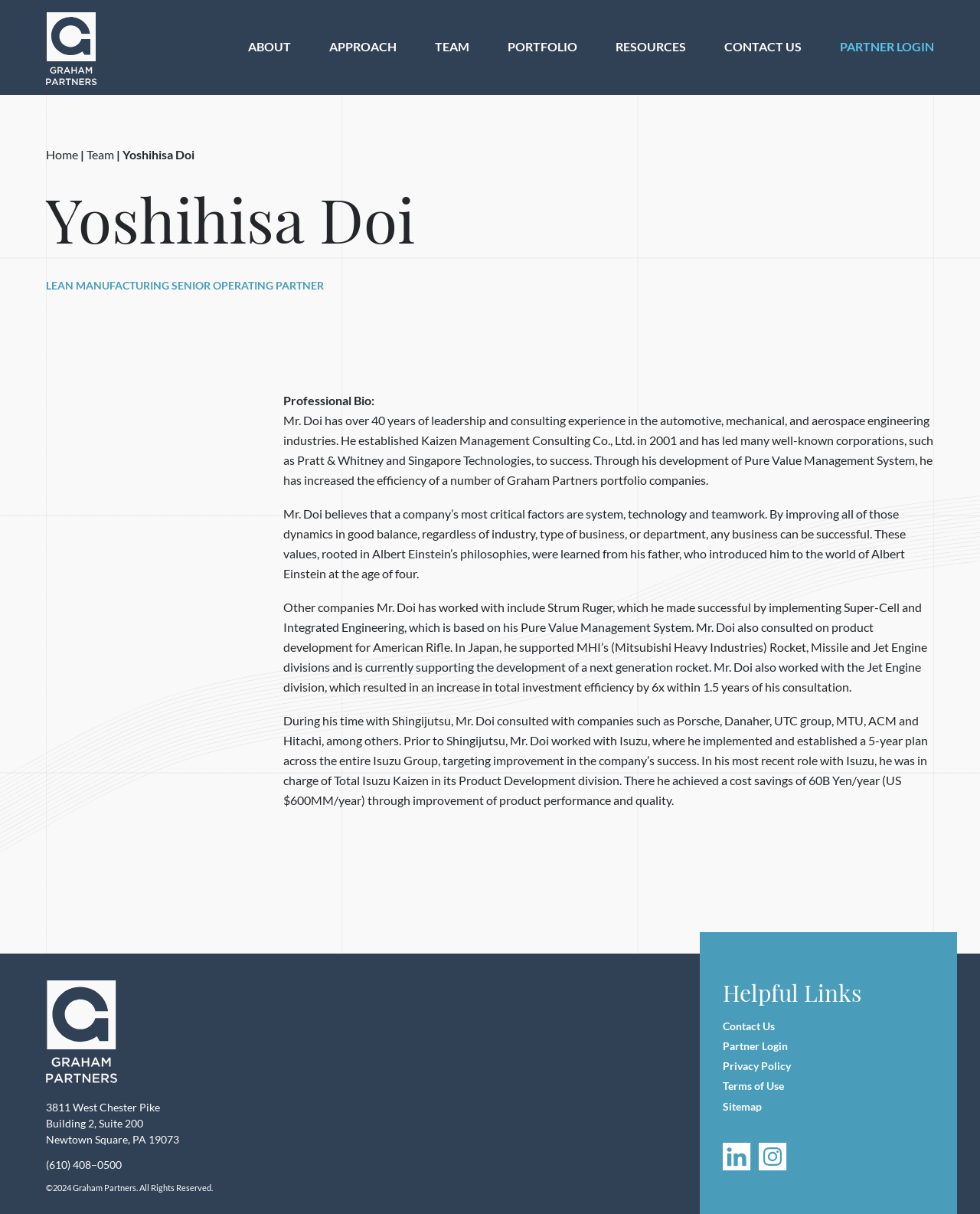What is Yoshihisa Doi's profession?
Please respond to the question with a detailed and informative answer.

I found this information by looking at the heading element that contains the text 'Yoshihisa Doi' and is located near the top of the page. Next to this heading, there is a static text element that contains the profession 'LEAN MANUFACTURING SENIOR OPERATING PARTNER'.